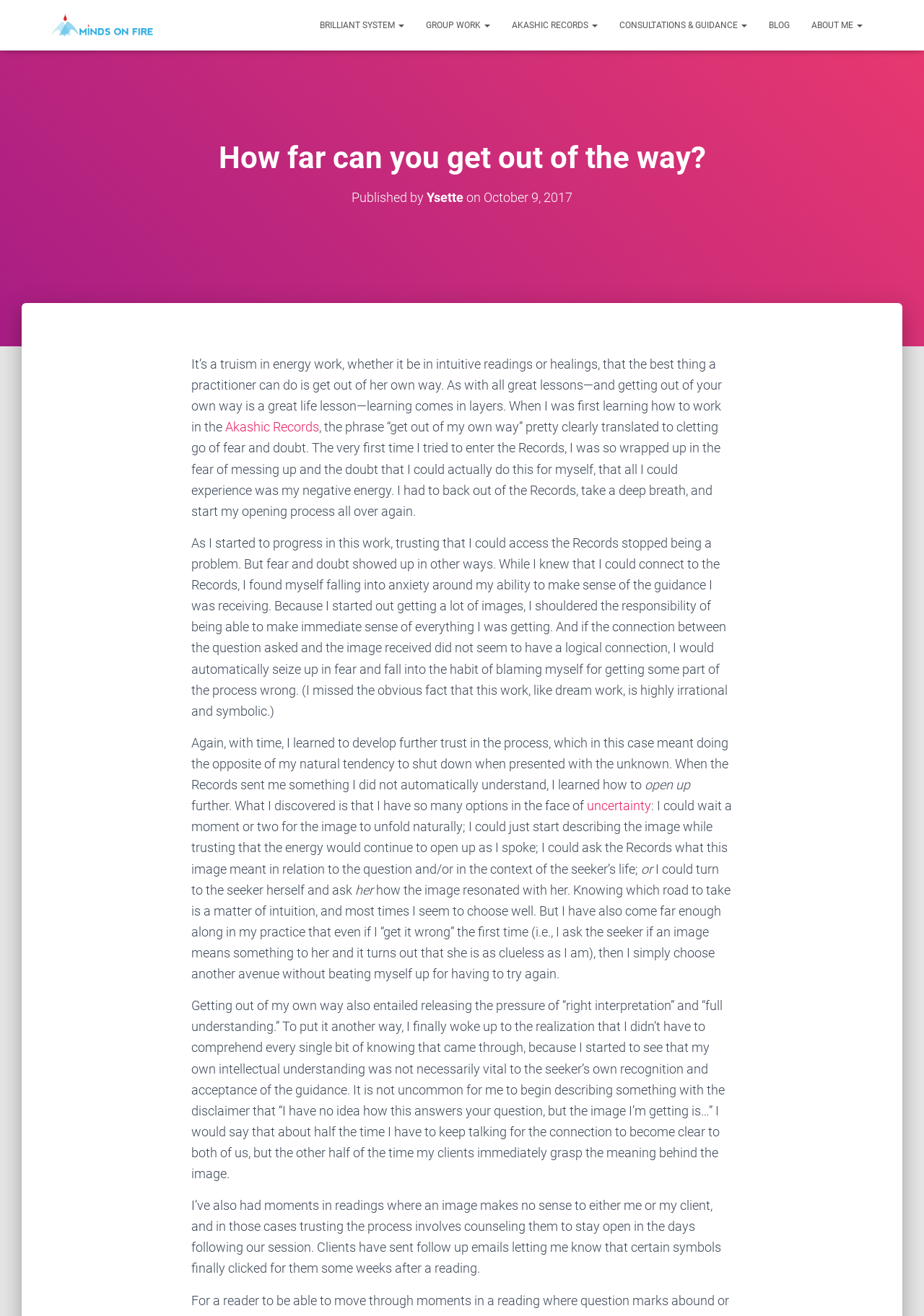Locate the bounding box coordinates of the area where you should click to accomplish the instruction: "View online pharmacy".

None